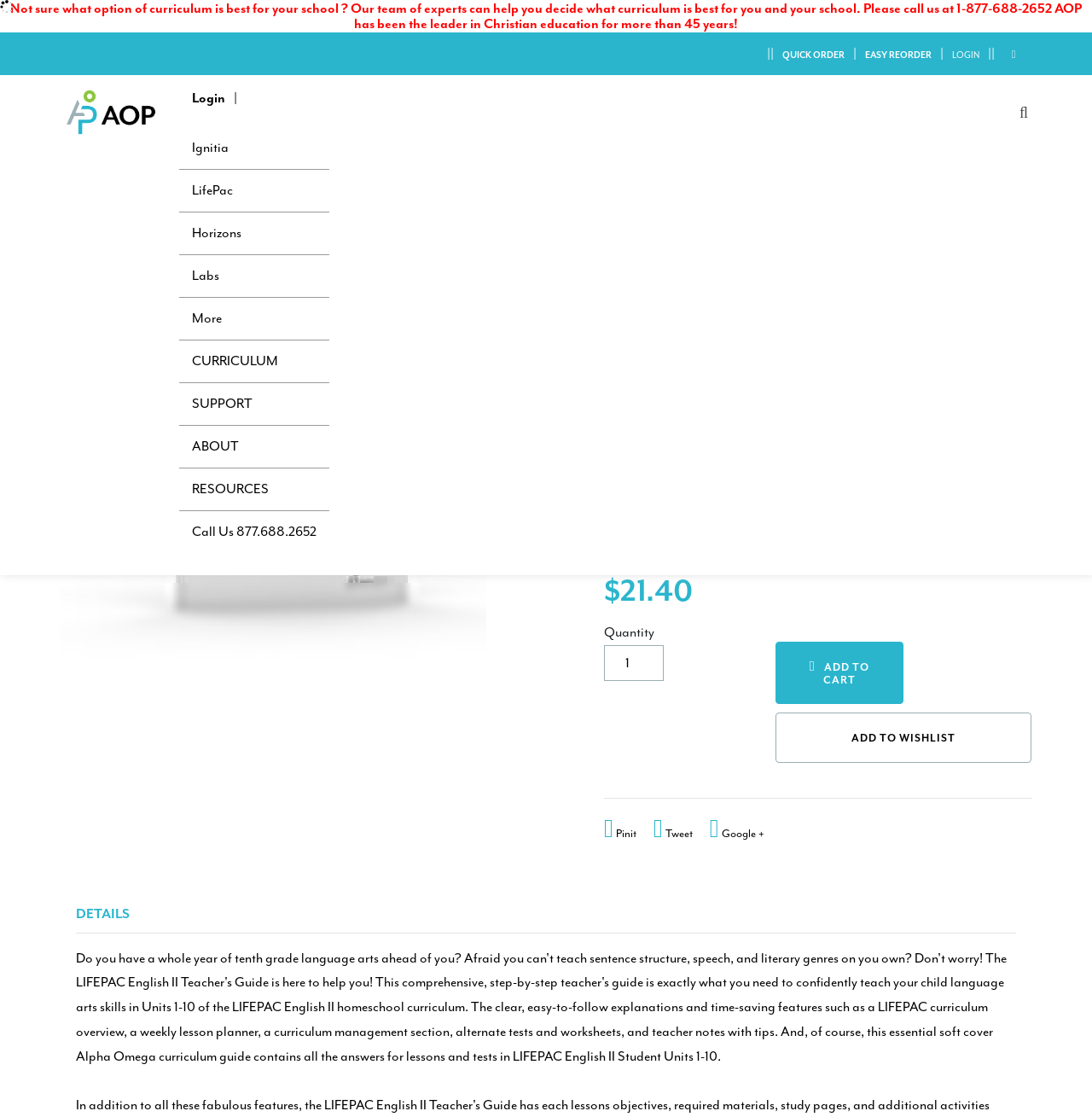Reply to the question with a single word or phrase:
What is the purpose of the button with the '' icon?

ADD TO CART